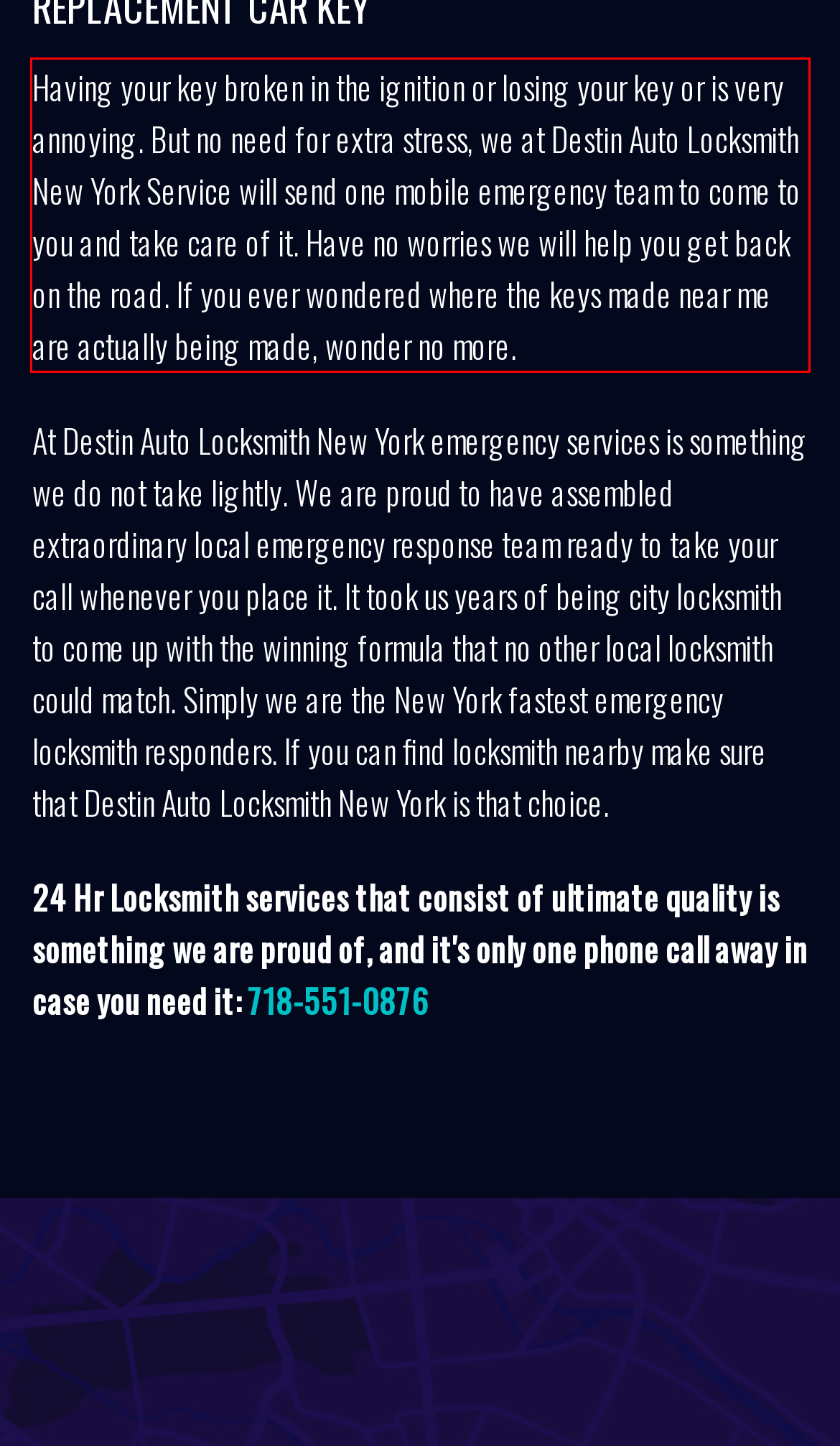Within the screenshot of a webpage, identify the red bounding box and perform OCR to capture the text content it contains.

Having your key broken in the ignition or losing your key or is very annoying. But no need for extra stress, we at Destin Auto Locksmith New York Service will send one mobile emergency team to come to you and take care of it. Have no worries we will help you get back on the road. If you ever wondered where the keys made near me are actually being made, wonder no more.